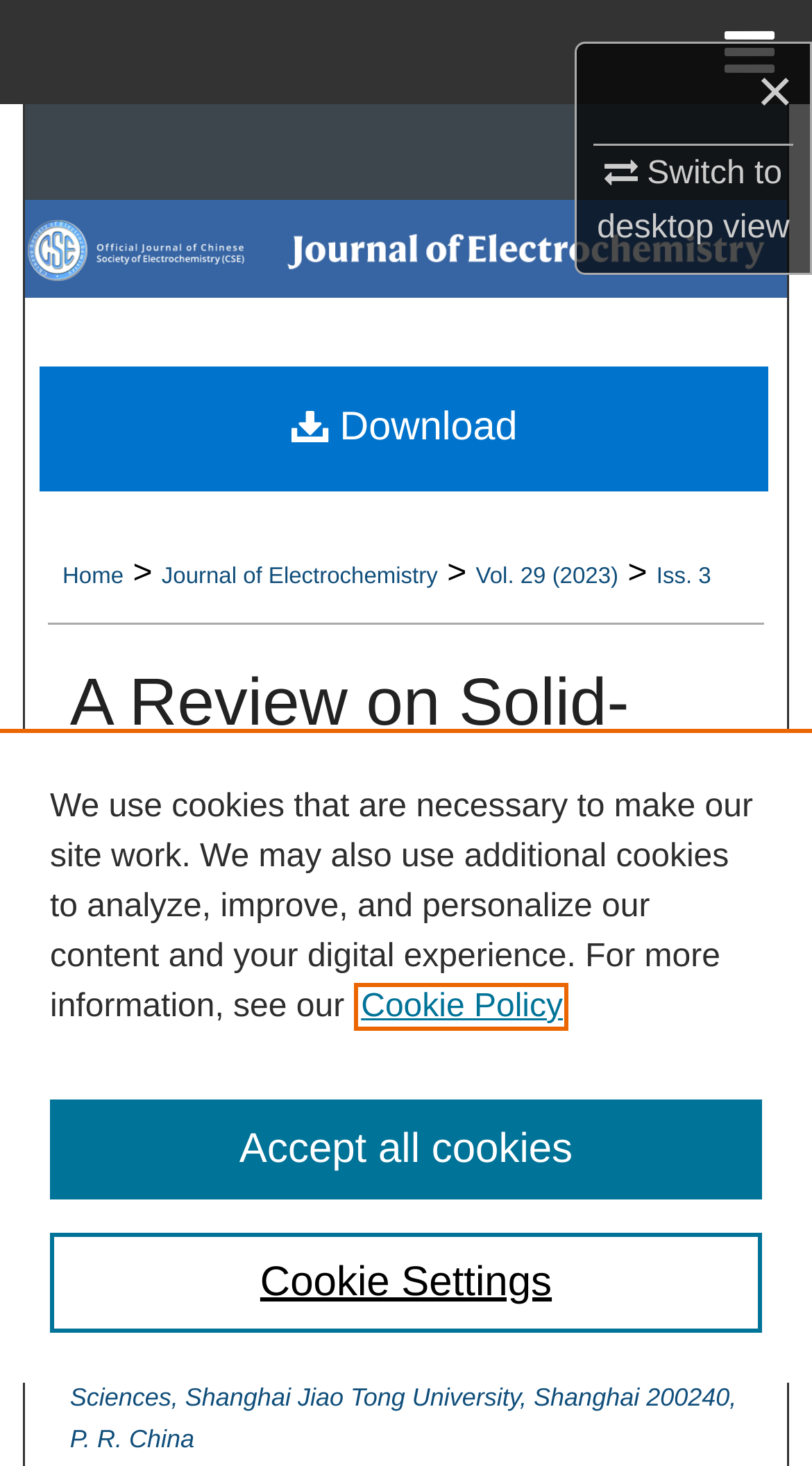Find the bounding box coordinates for the area that should be clicked to accomplish the instruction: "View article in Journal of Electrochemistry".

[0.03, 0.097, 0.97, 0.164]